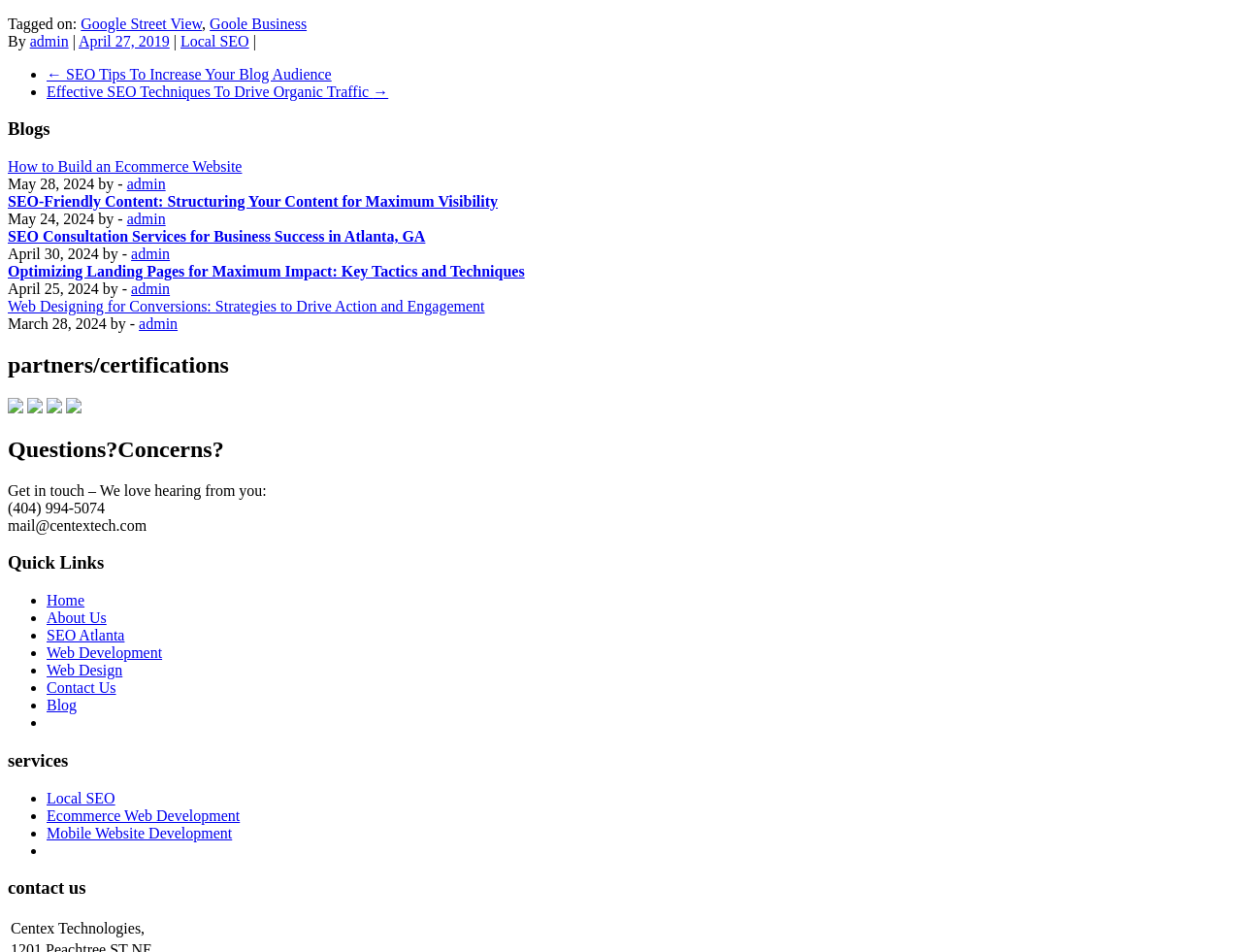Answer the question below in one word or phrase:
What is the purpose of the 'Quick Links' section?

Easy navigation